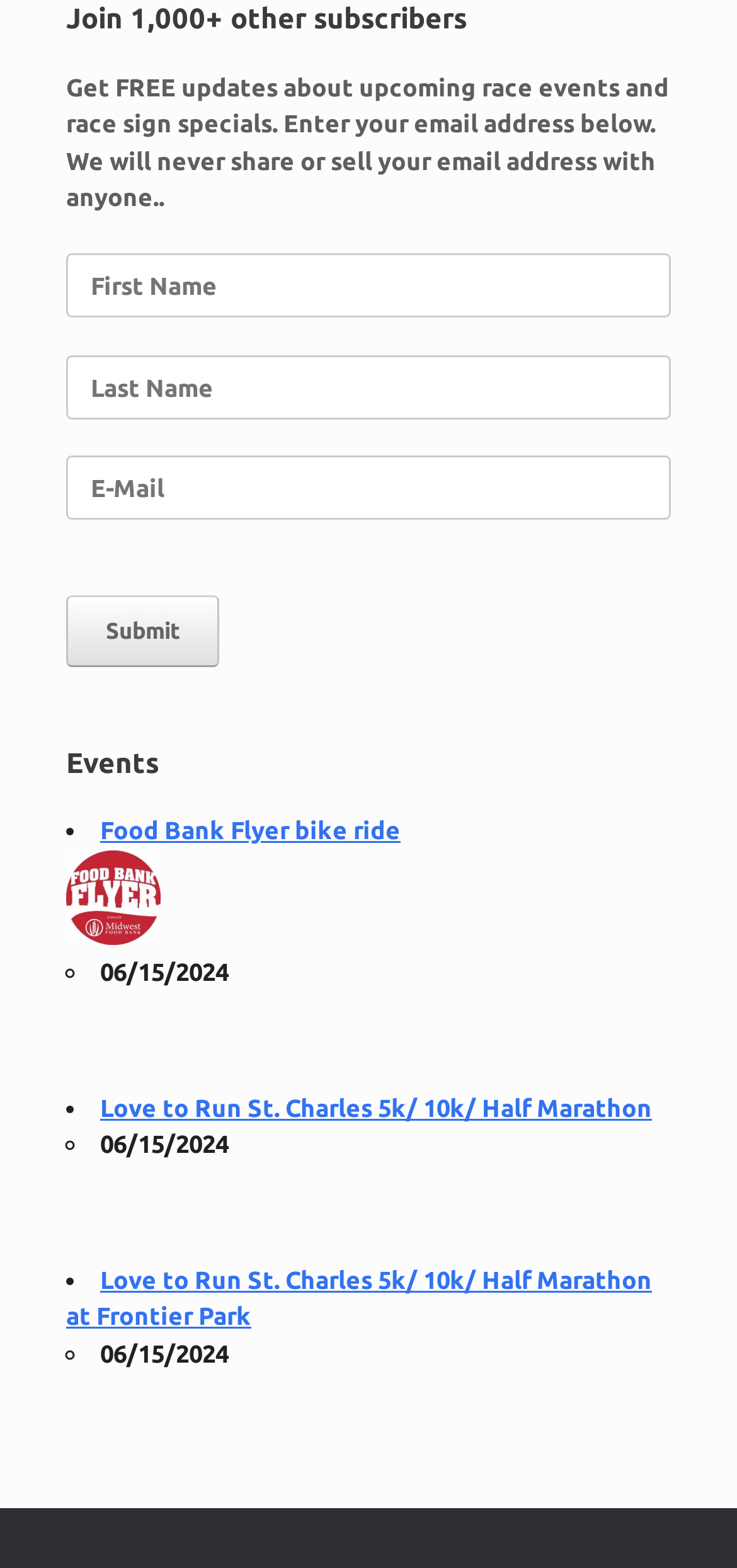Please respond to the question with a concise word or phrase:
What is the function of the 'Submit' button?

To submit email address